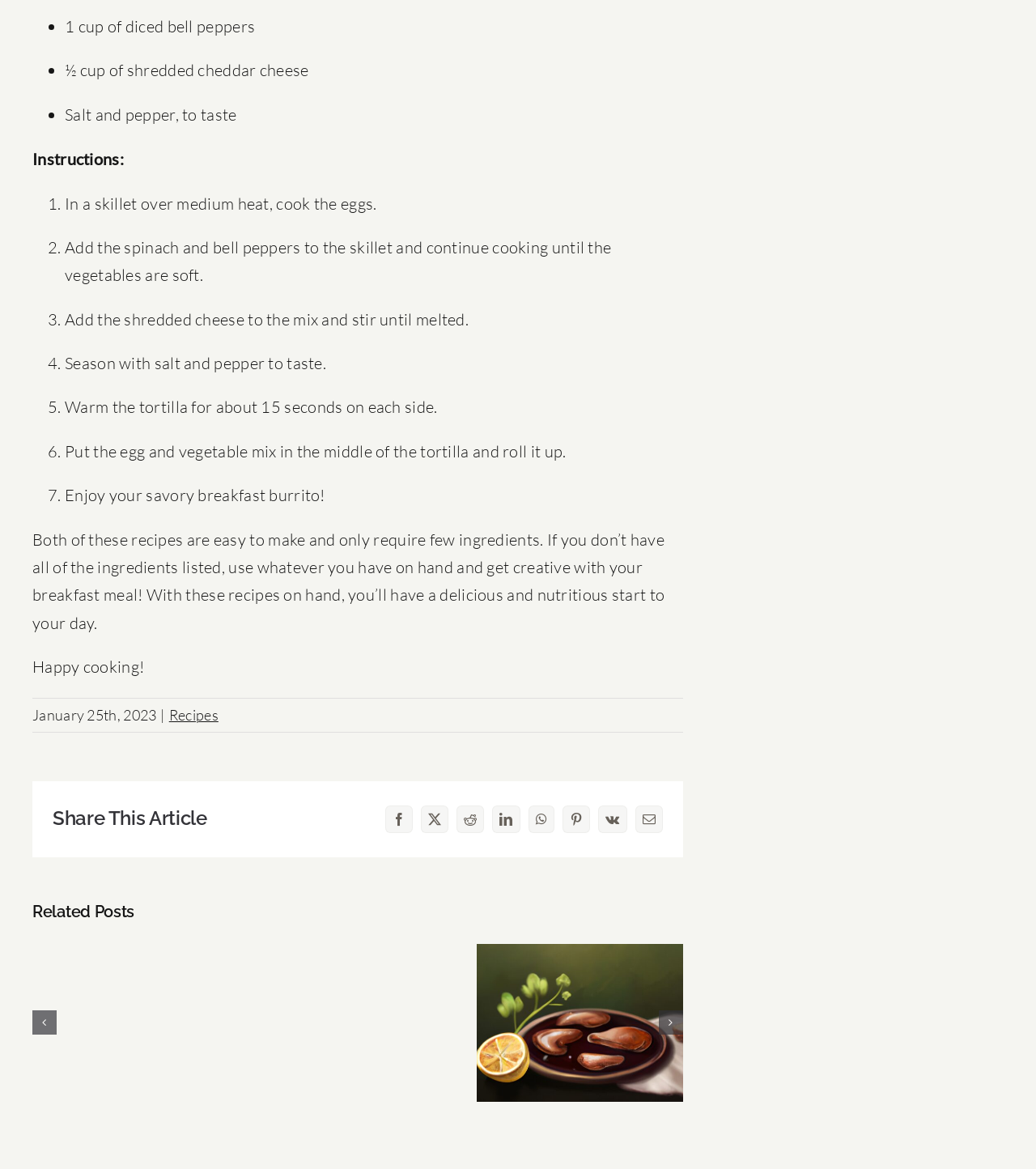What is the date of the article?
Answer the question with a detailed explanation, including all necessary information.

The date of the article is explicitly stated at the bottom of the webpage as 'January 25th, 2023'.